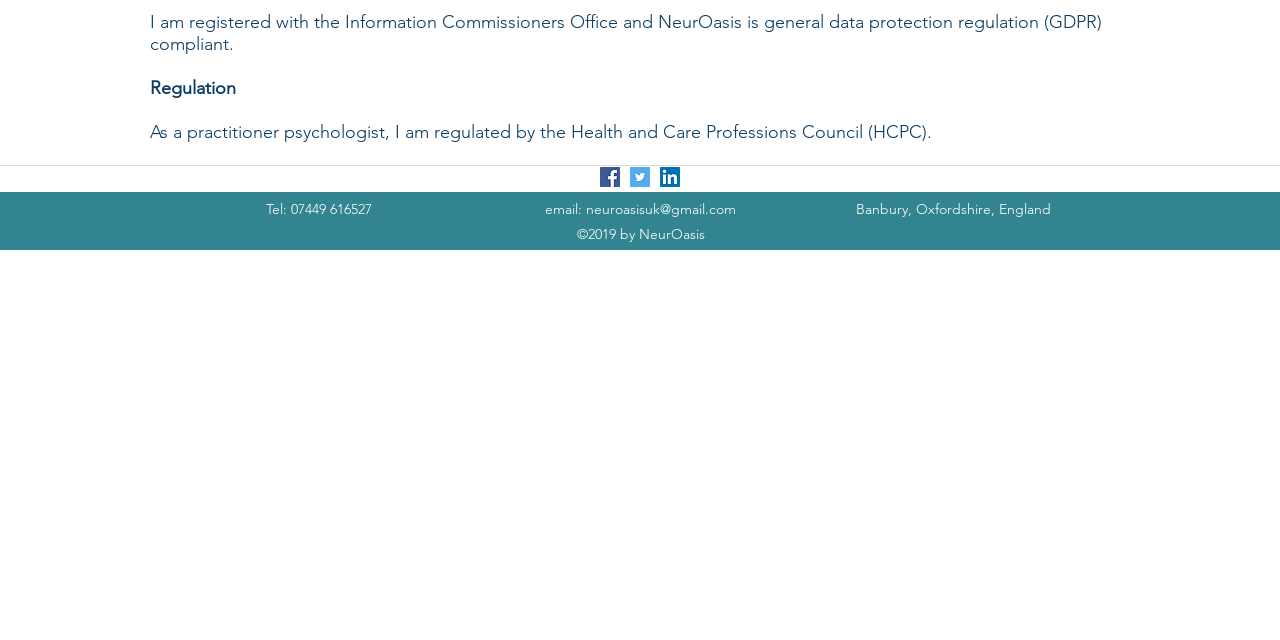Find the bounding box coordinates for the HTML element described as: "Fundraising". The coordinates should consist of four float values between 0 and 1, i.e., [left, top, right, bottom].

None